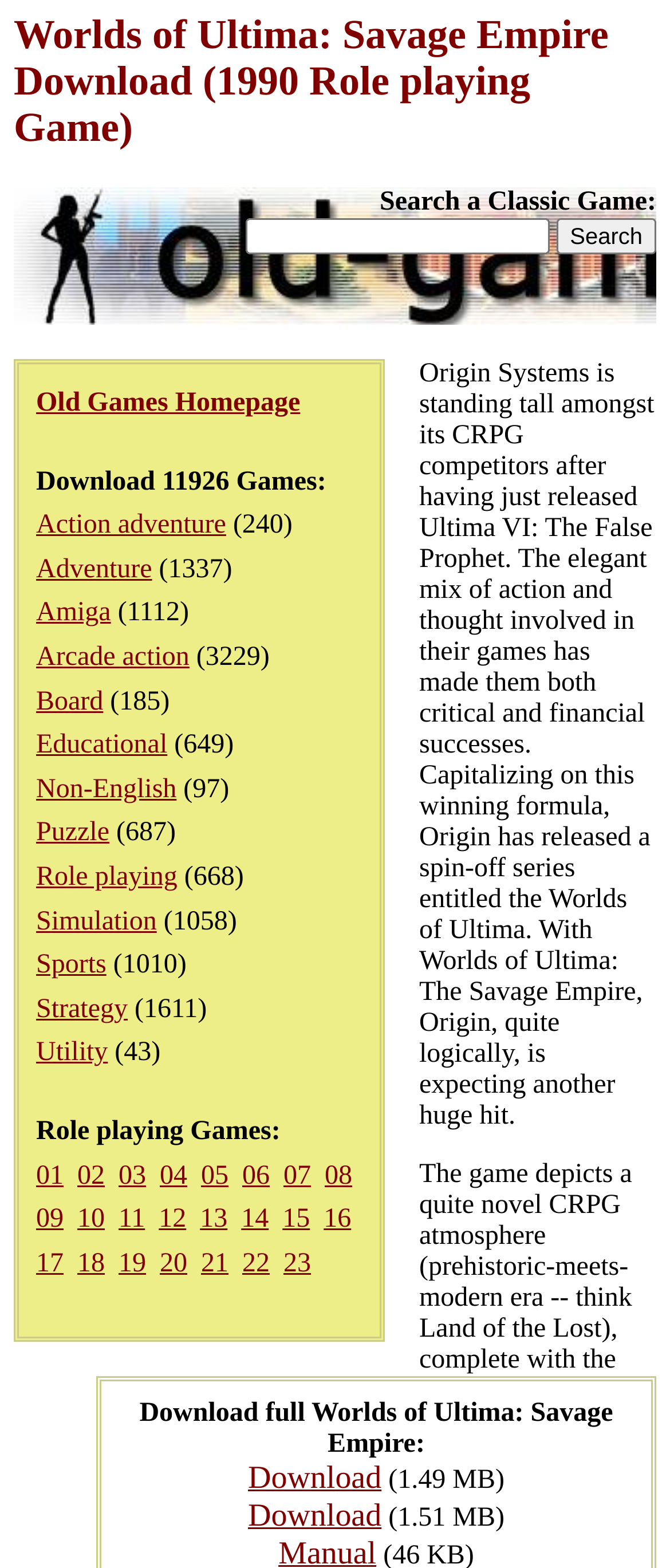What is the size of the first downloadable file?
Examine the image and give a concise answer in one word or a short phrase.

1.49 MB